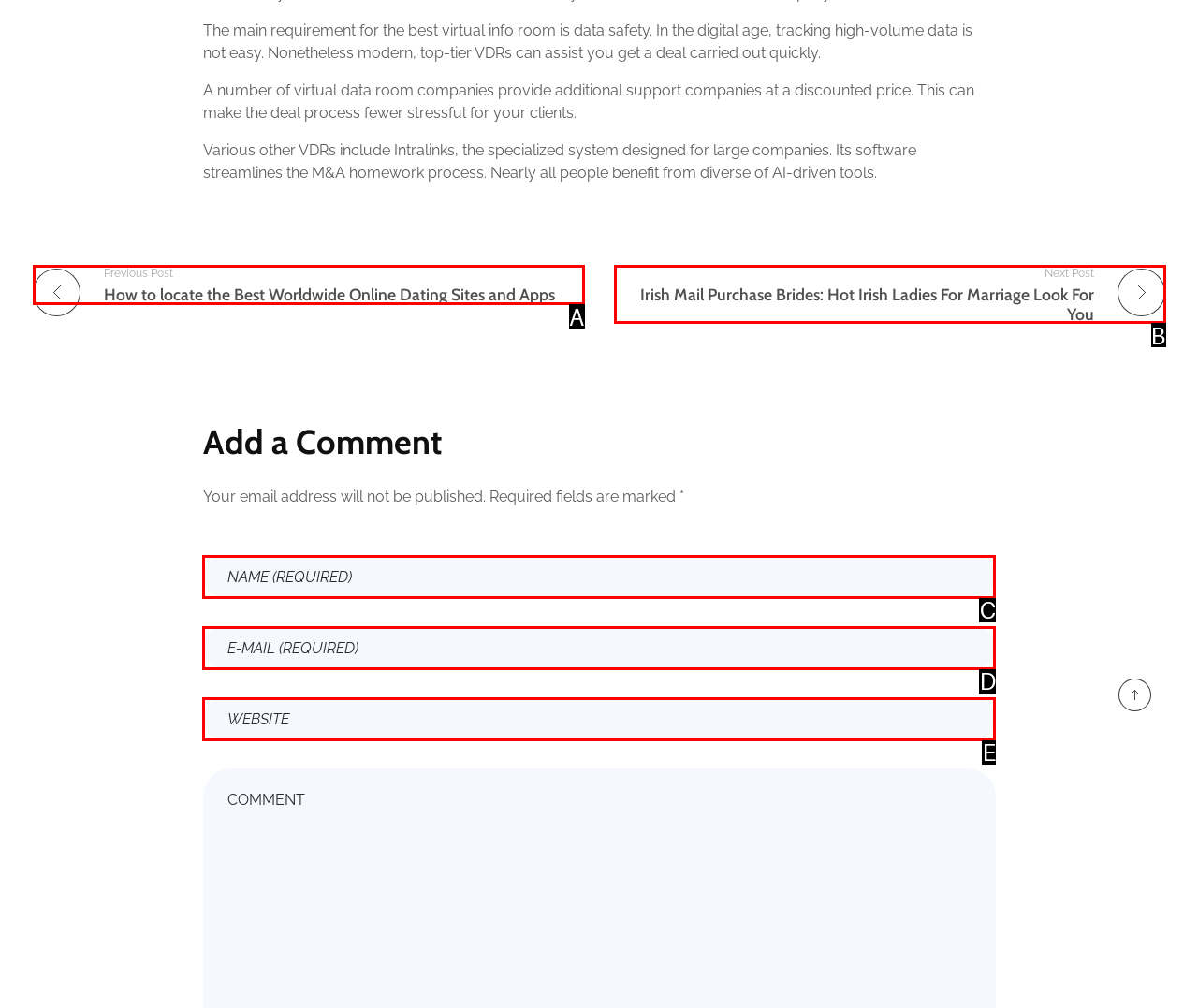Find the UI element described as: name="url" placeholder="Website"
Reply with the letter of the appropriate option.

E